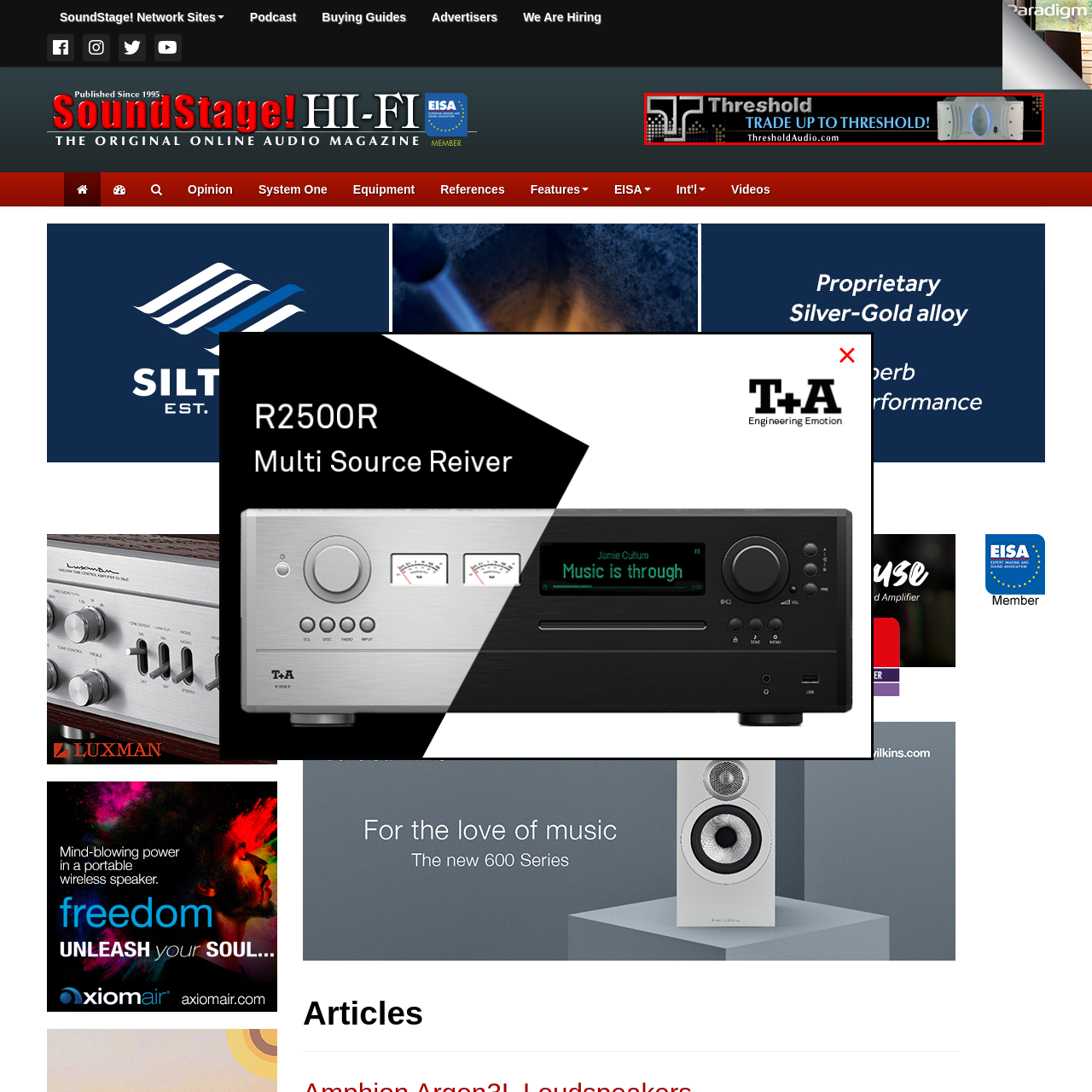Provide a comprehensive description of the image highlighted within the red bounding box.

This banner advertises Threshold Audio, featuring a visually striking design meant to attract audiophiles. The image highlights the brand's logo prominently on the left side, with the text "TRADE UP TO THRESHOLD!" in vibrant blue, suggesting a promotion or referral program aimed at encouraging customers to upgrade their audio equipment. The background includes a subtle graphical pattern, enhancing the high-fidelity audio theme associated with the brand. The text at the bottom directs viewers to their website, ThresholdAudio.com, providing a straightforward way for interested customers to learn more or make a purchase. This ad effectively combines aesthetic appeal with a clear call-to-action, aiming to engage potential buyers in the high-end audio market.